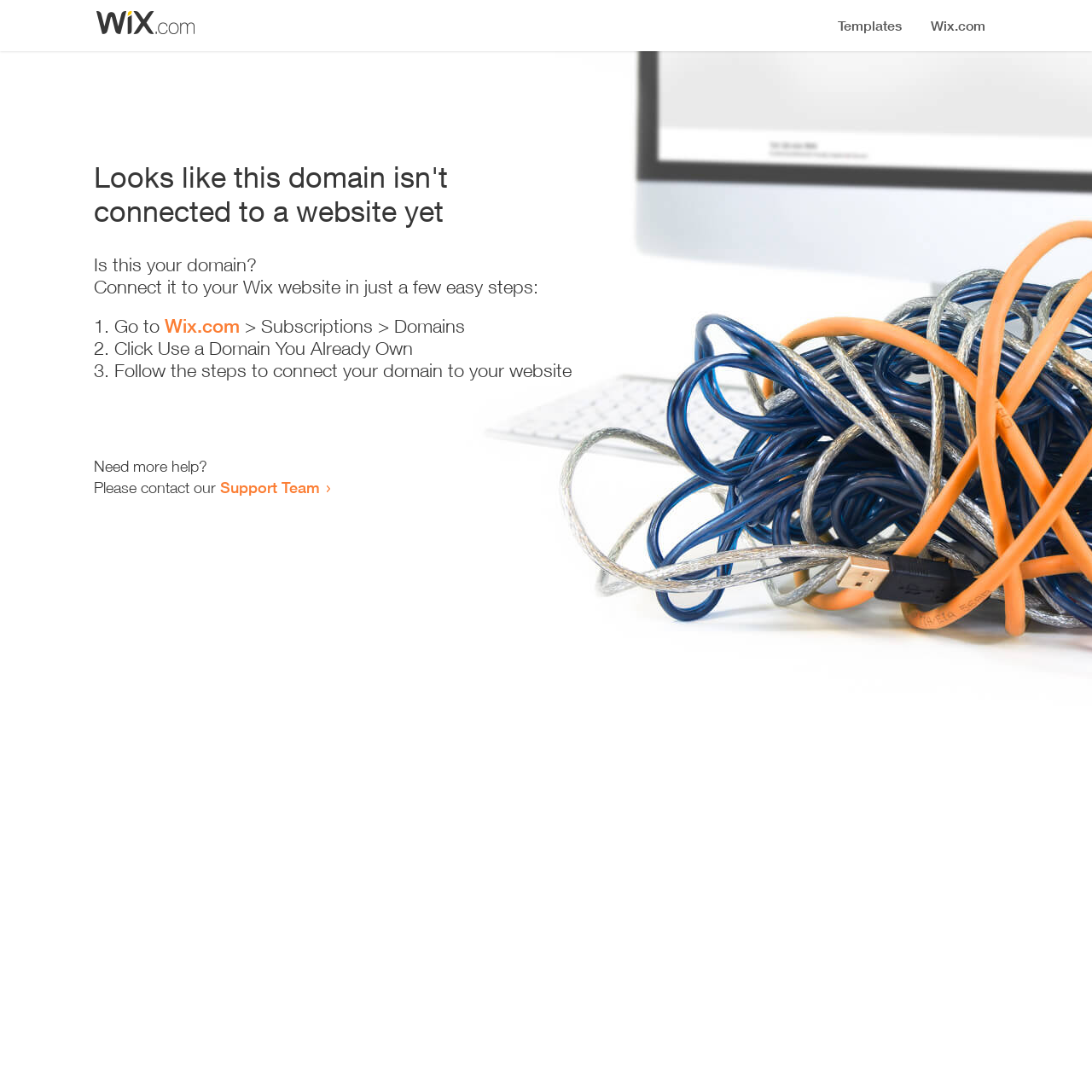Provide a brief response to the question using a single word or phrase: 
How many steps are required to connect the domain?

3